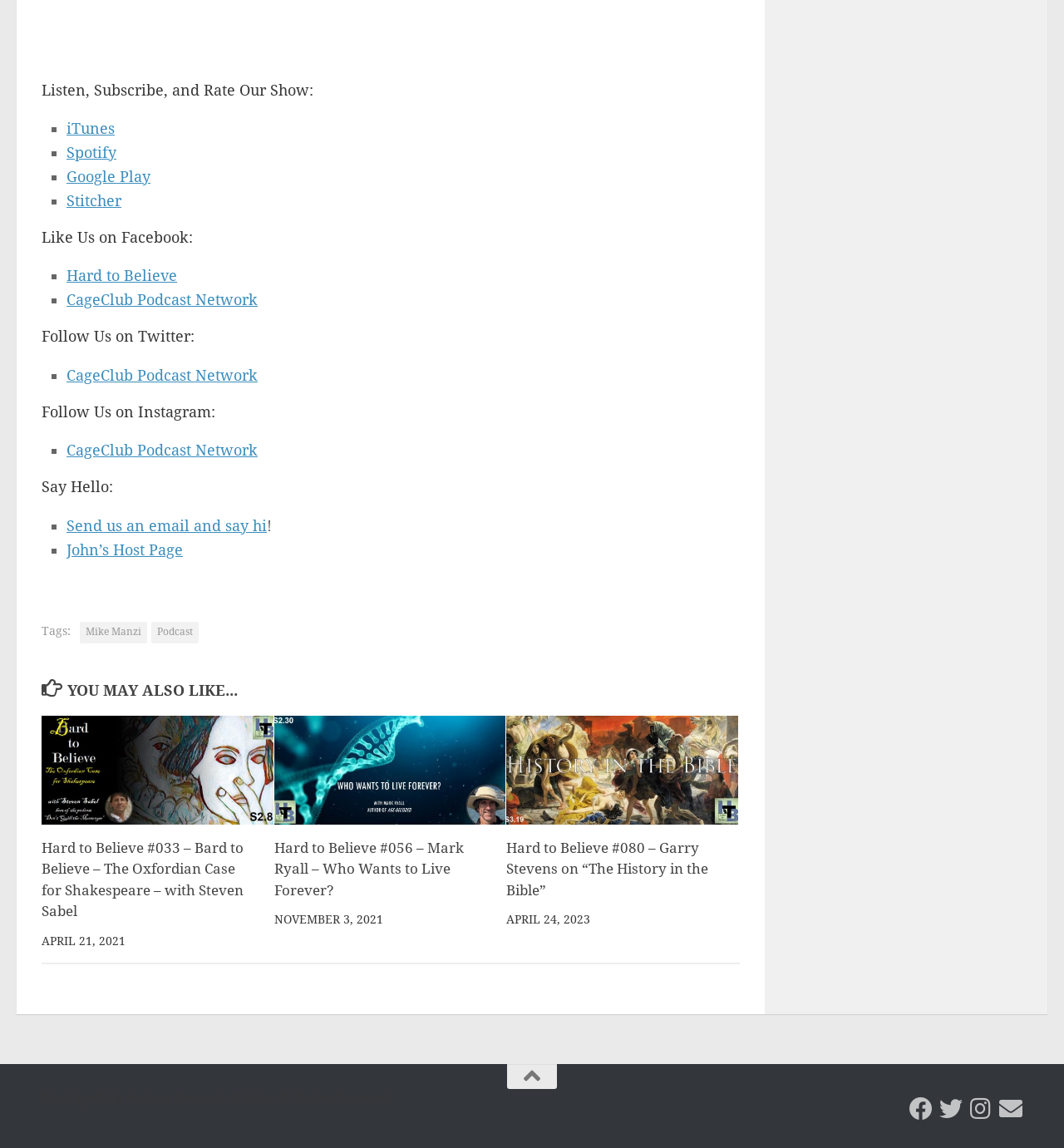Please find the bounding box for the UI element described by: "iTunes".

[0.062, 0.105, 0.108, 0.12]